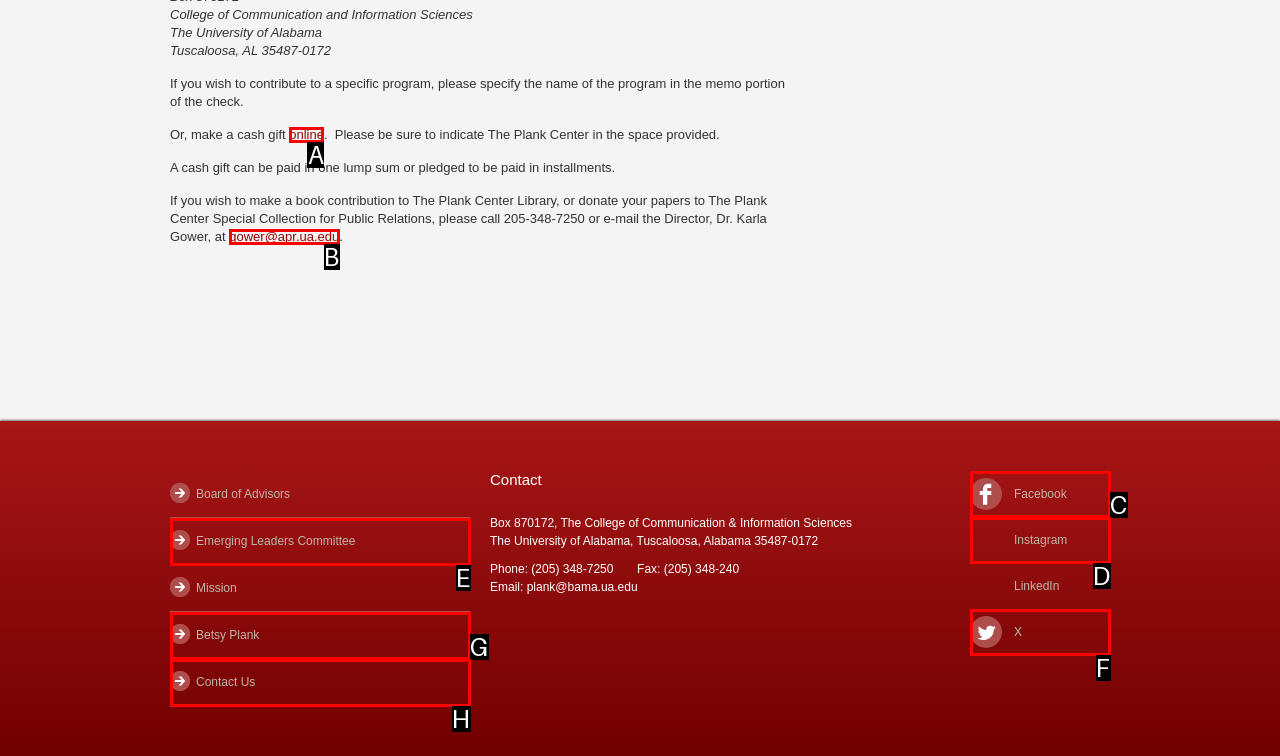Using the element description: X, select the HTML element that matches best. Answer with the letter of your choice.

F